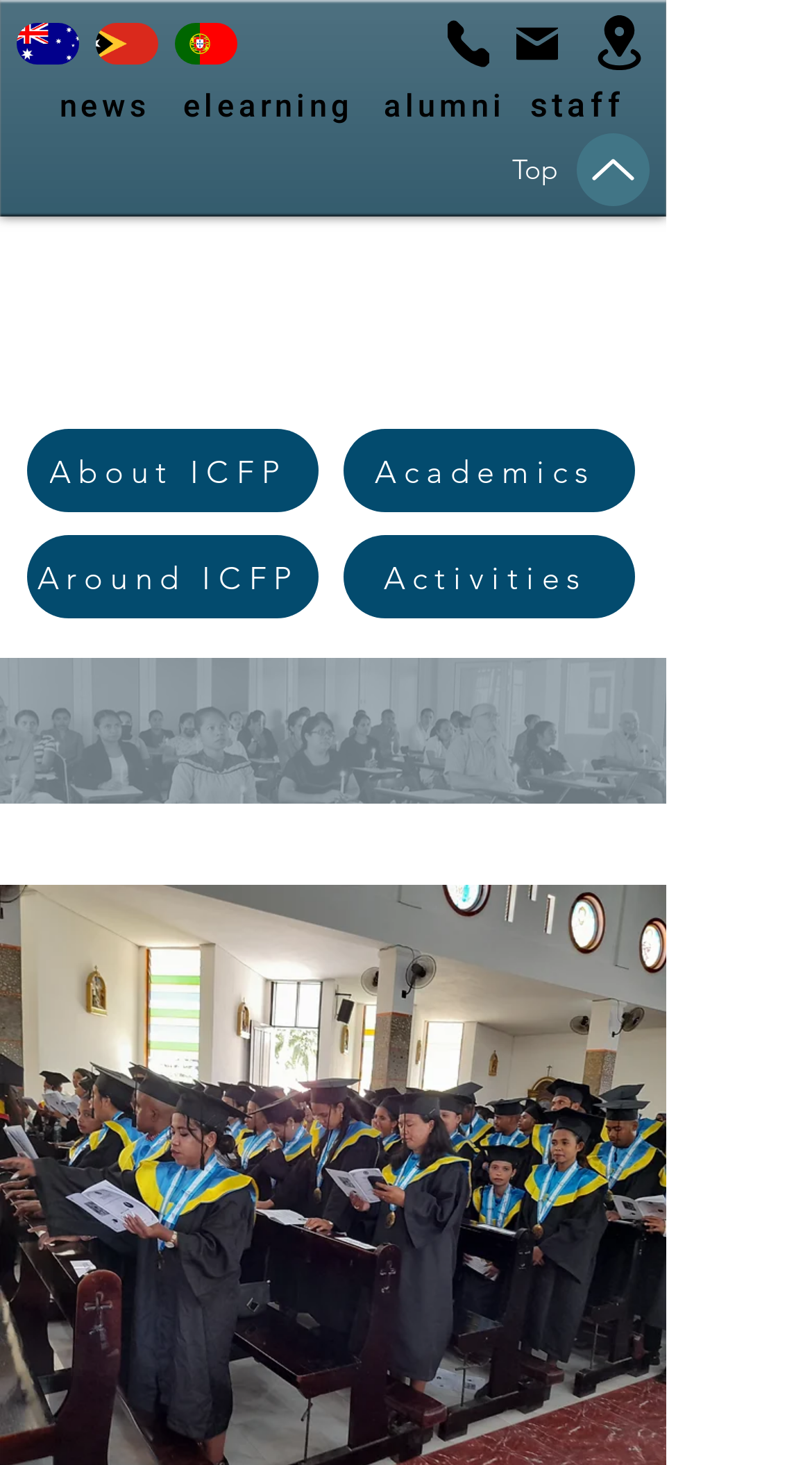Identify the bounding box coordinates of the area you need to click to perform the following instruction: "go to staff page".

[0.646, 0.053, 0.777, 0.091]